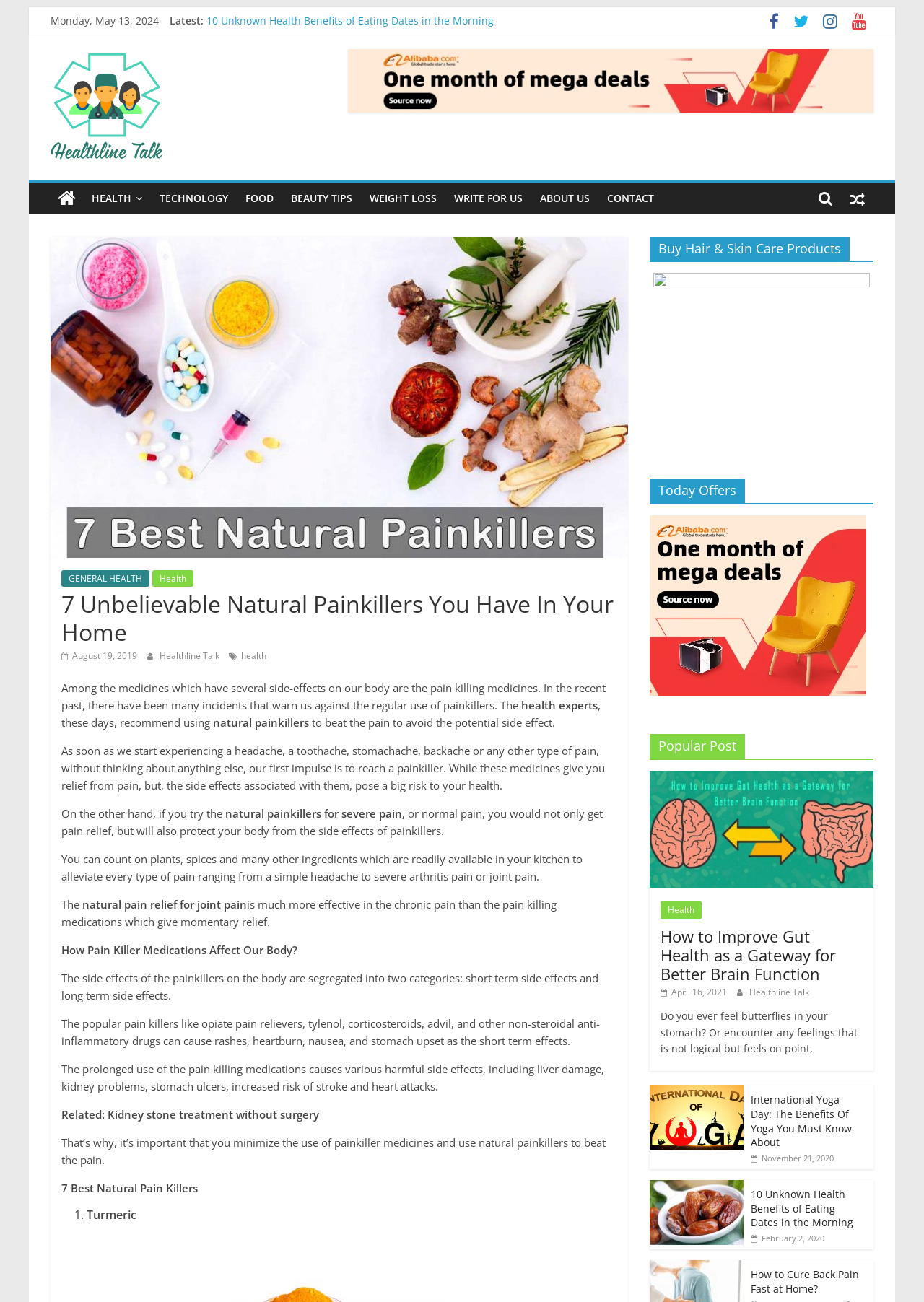Please locate the bounding box coordinates of the element that should be clicked to complete the given instruction: "Click on the link to explore Healthline Talk".

[0.055, 0.038, 0.177, 0.051]